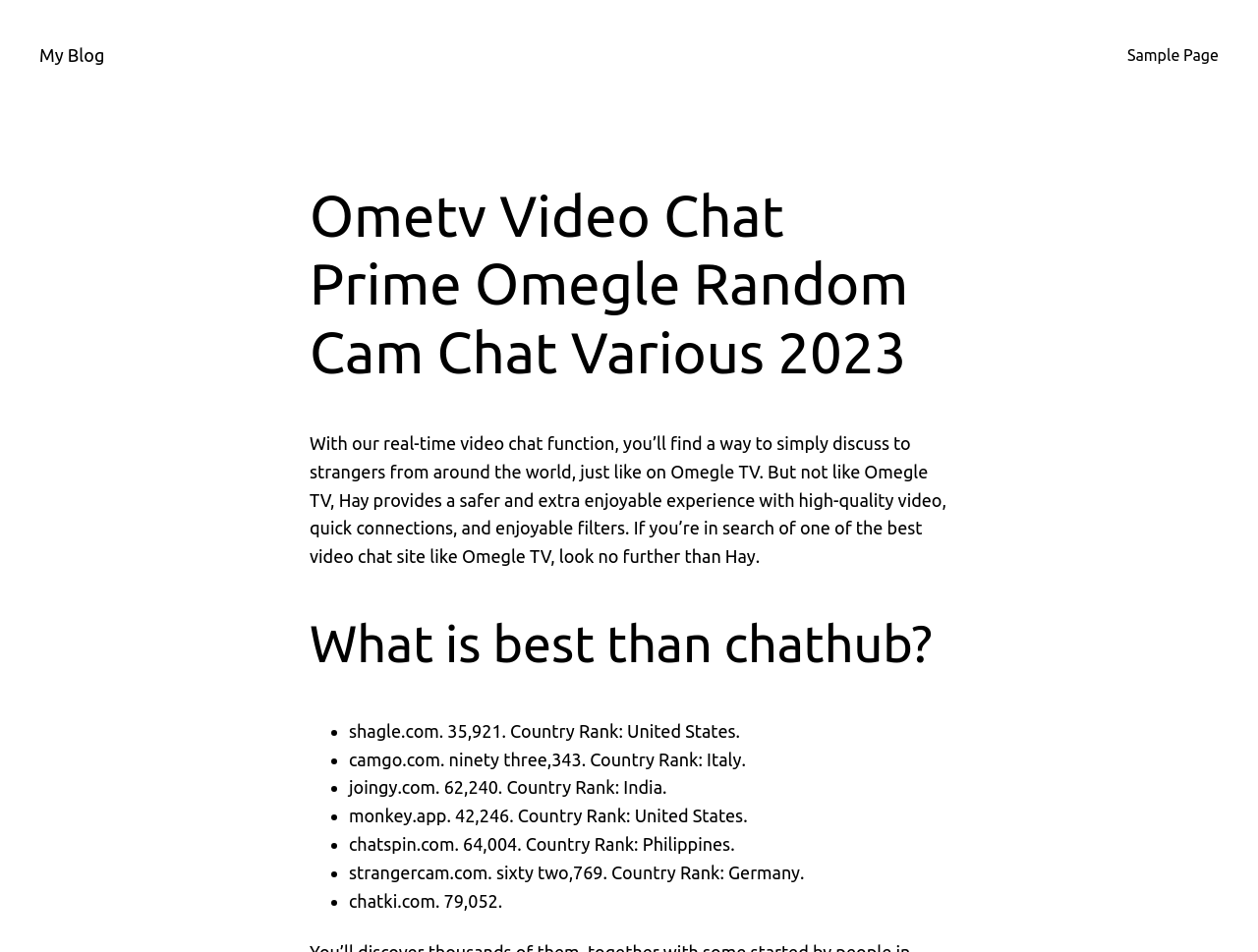From the webpage screenshot, predict the bounding box of the UI element that matches this description: "My Blog".

[0.031, 0.047, 0.083, 0.068]